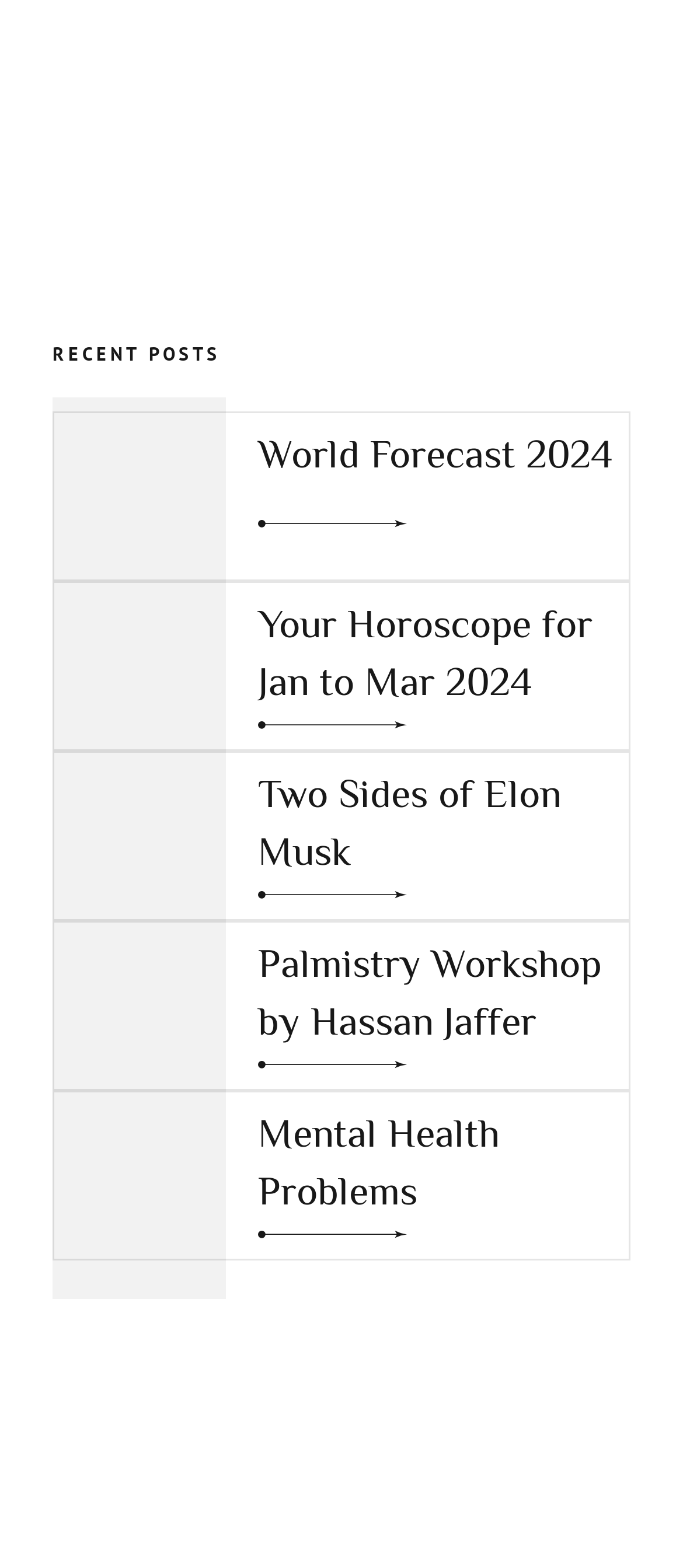Determine the bounding box coordinates of the element that should be clicked to execute the following command: "Explore Palmistry Workshop by Hassan Jaffer".

[0.378, 0.597, 0.901, 0.668]